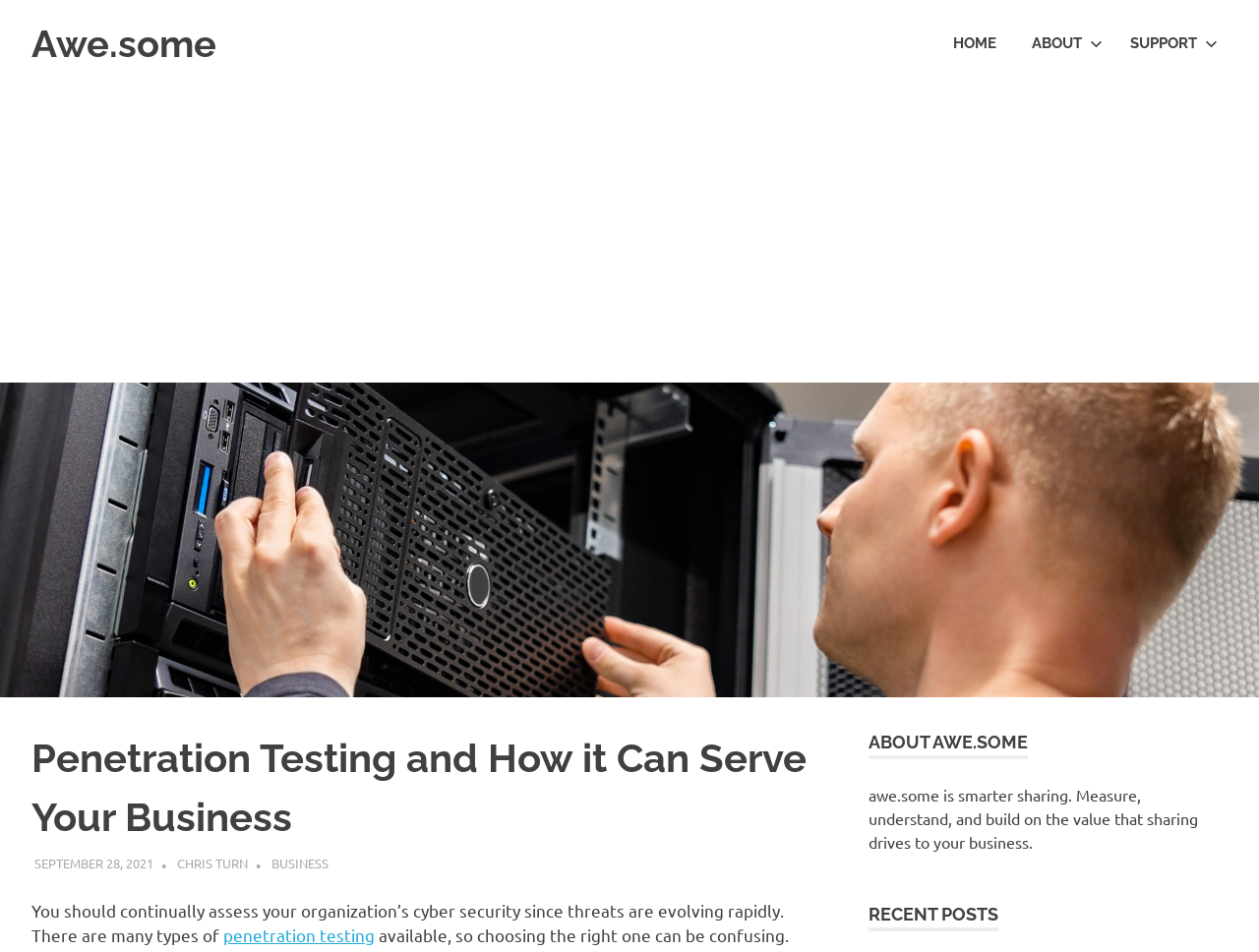Please determine the bounding box coordinates of the area that needs to be clicked to complete this task: 'go to home page'. The coordinates must be four float numbers between 0 and 1, formatted as [left, top, right, bottom].

[0.743, 0.016, 0.805, 0.076]